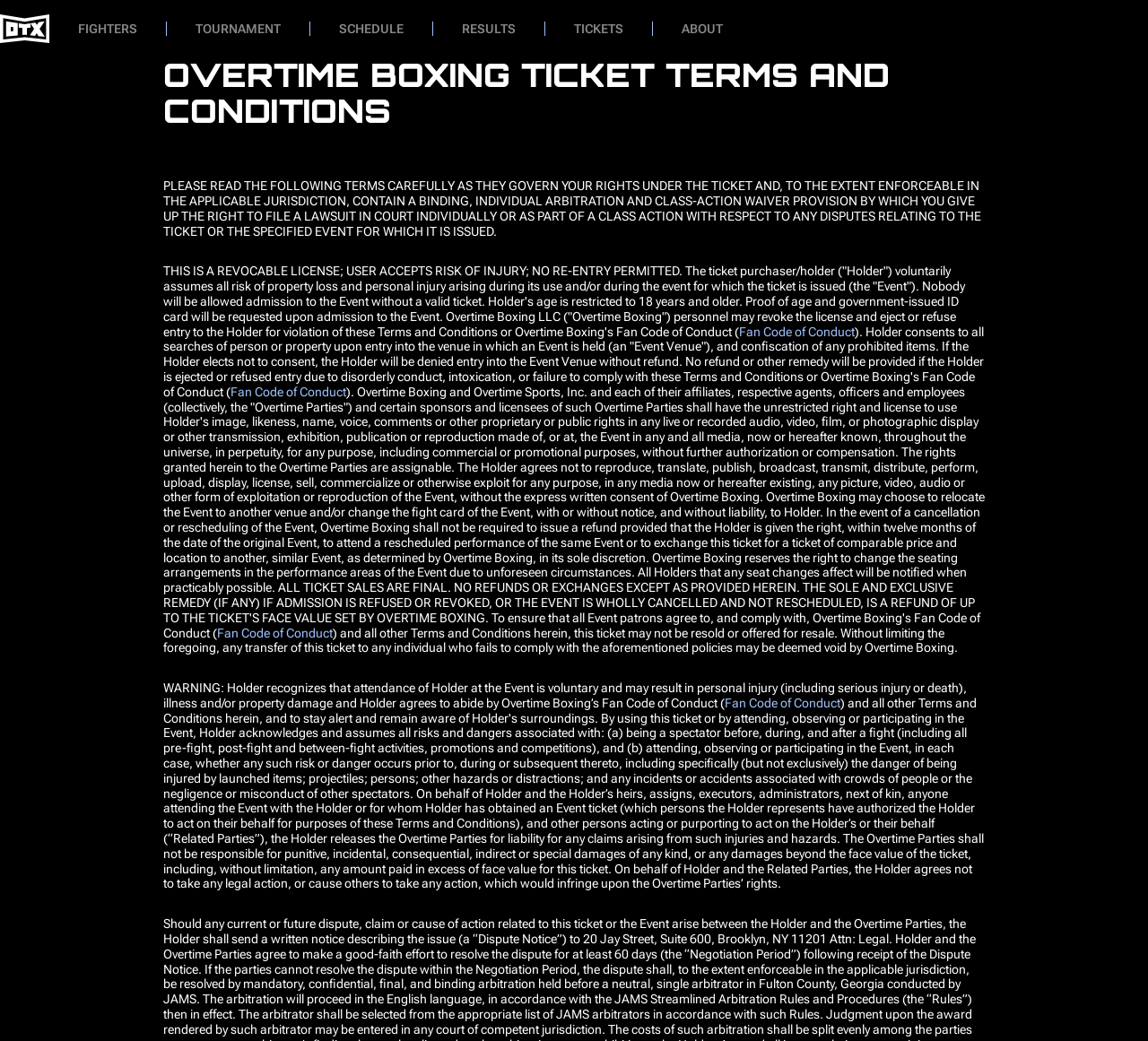Highlight the bounding box coordinates of the element that should be clicked to carry out the following instruction: "Click TICKETS". The coordinates must be given as four float numbers ranging from 0 to 1, i.e., [left, top, right, bottom].

[0.475, 0.021, 0.569, 0.035]